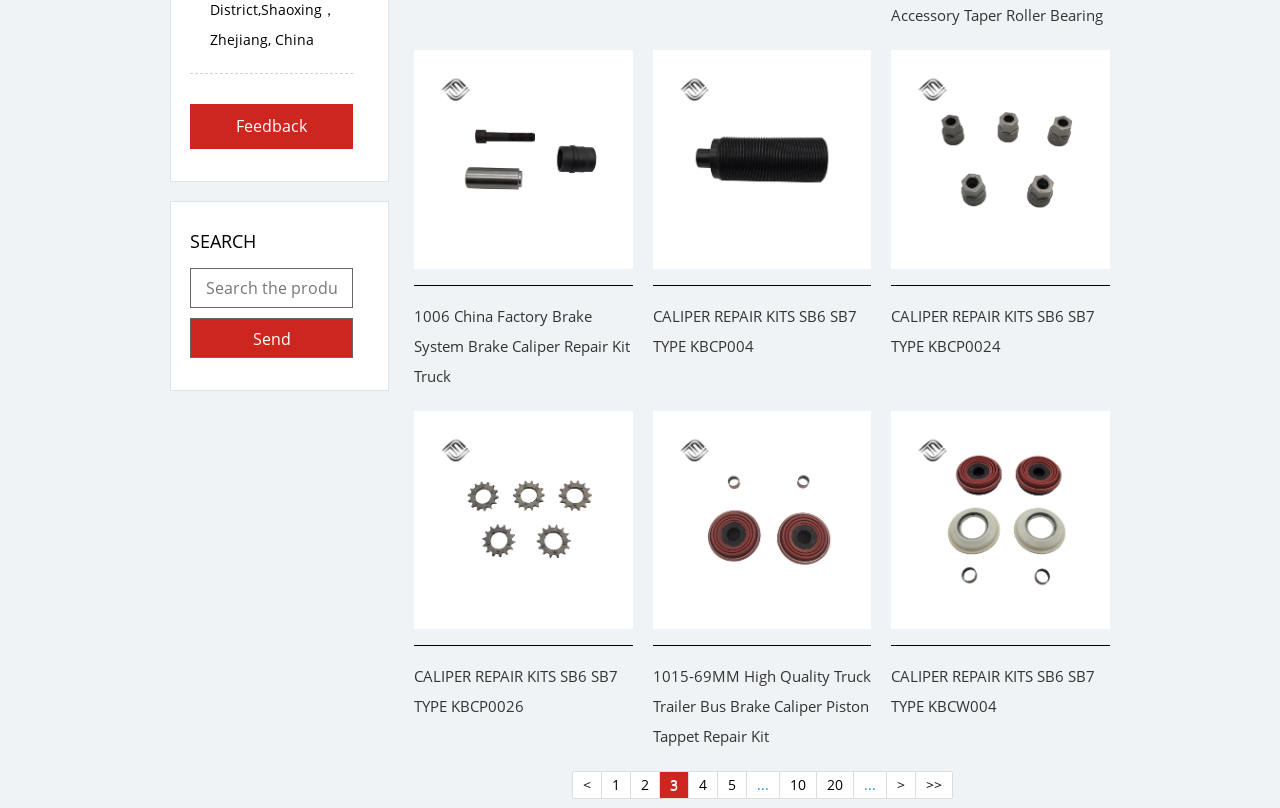Carefully examine the image and provide an in-depth answer to the question: What is the purpose of the search bar?

The search bar is a textbox with a 'Search the product...' placeholder, indicating that it is used to search for products on the website. The presence of a 'Send' button next to it further supports this conclusion.